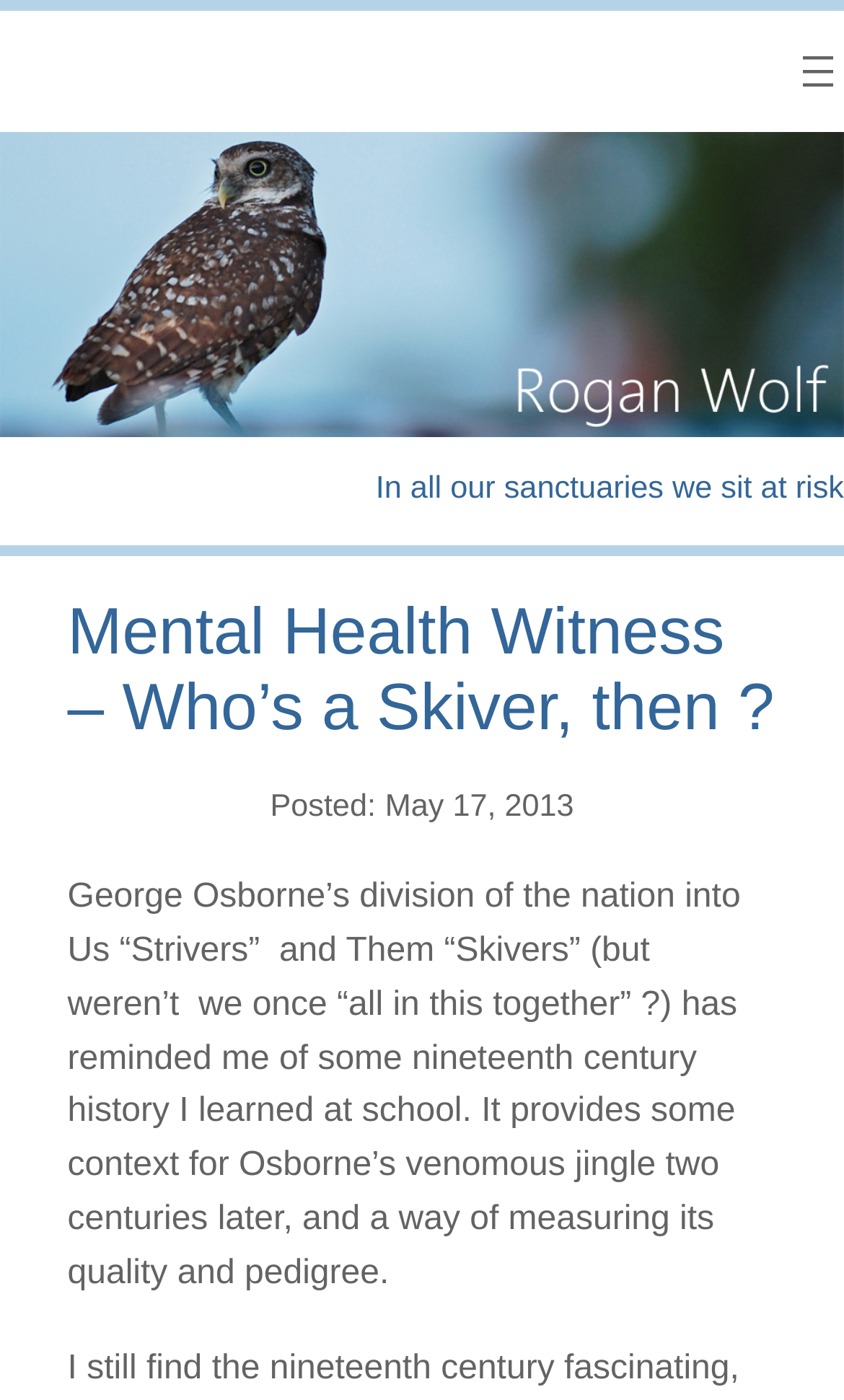Extract the bounding box coordinates for the UI element described as: "aria-label="Open menu"".

[0.938, 0.032, 1.0, 0.07]